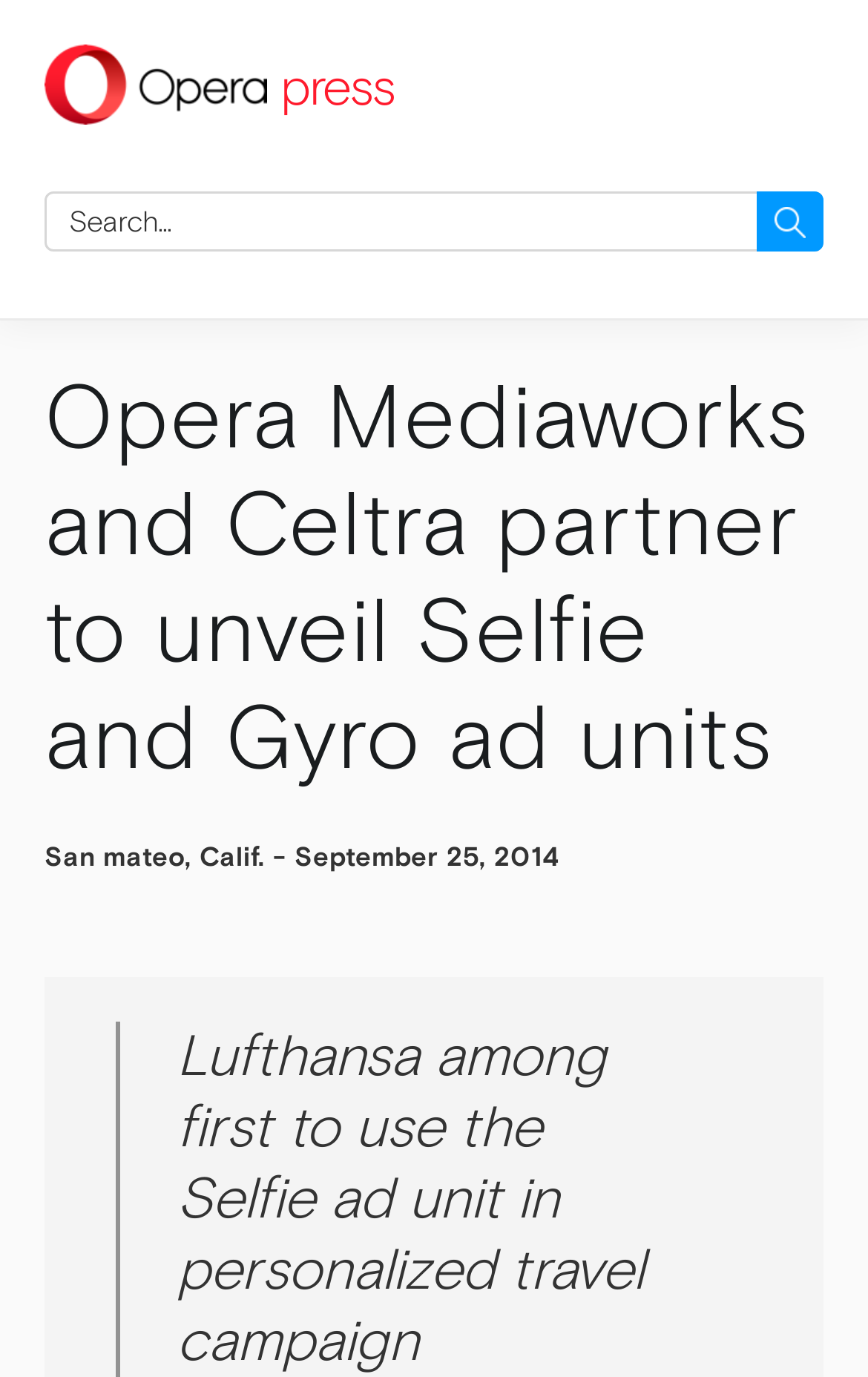Using a single word or phrase, answer the following question: 
What is the purpose of the search bar?

To search for news